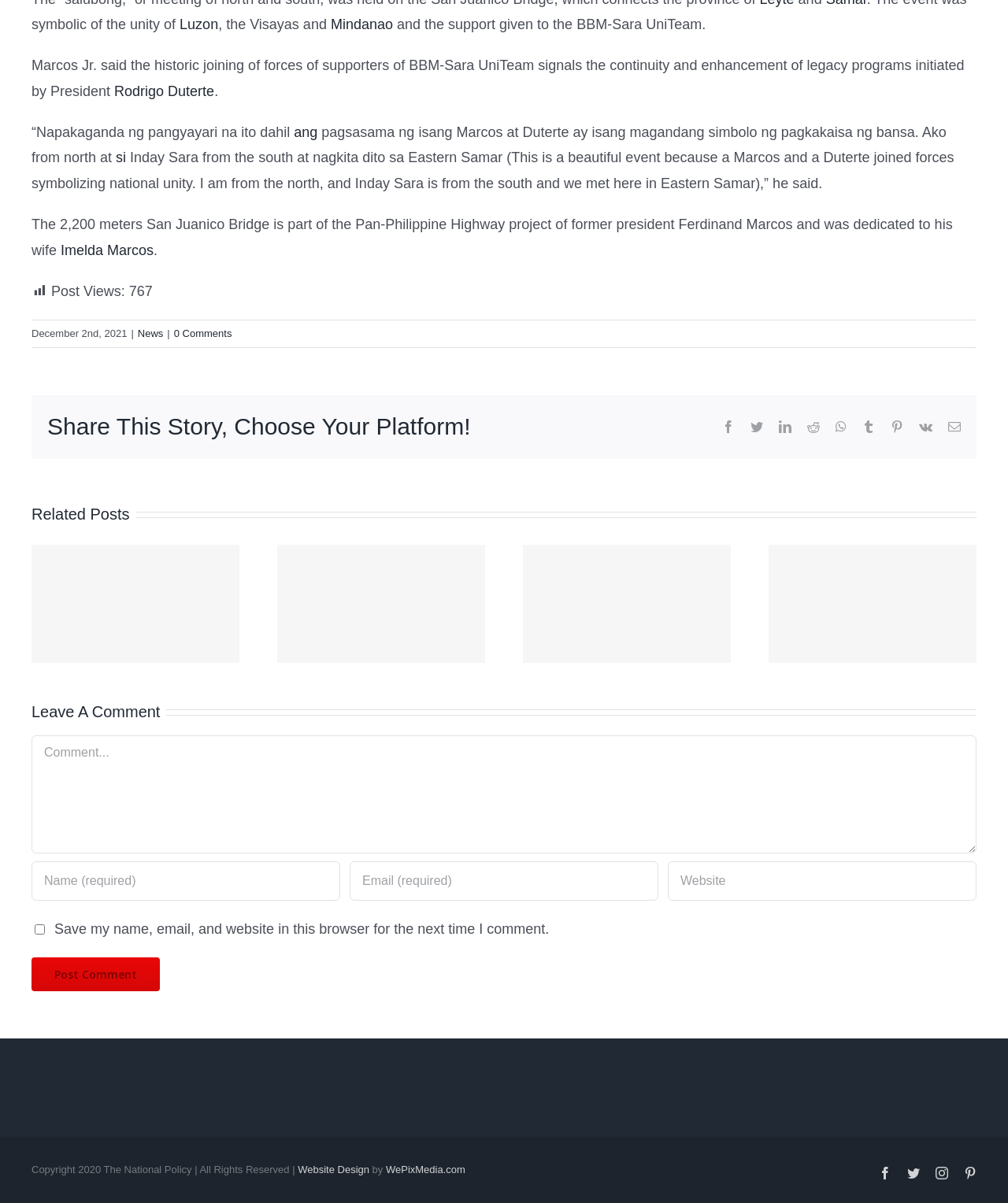Examine the screenshot and answer the question in as much detail as possible: How many post views does the article have?

I found the answer by looking at the section that displays the post views. The section is located below the article and has the label 'Post Views:' followed by the number 767.